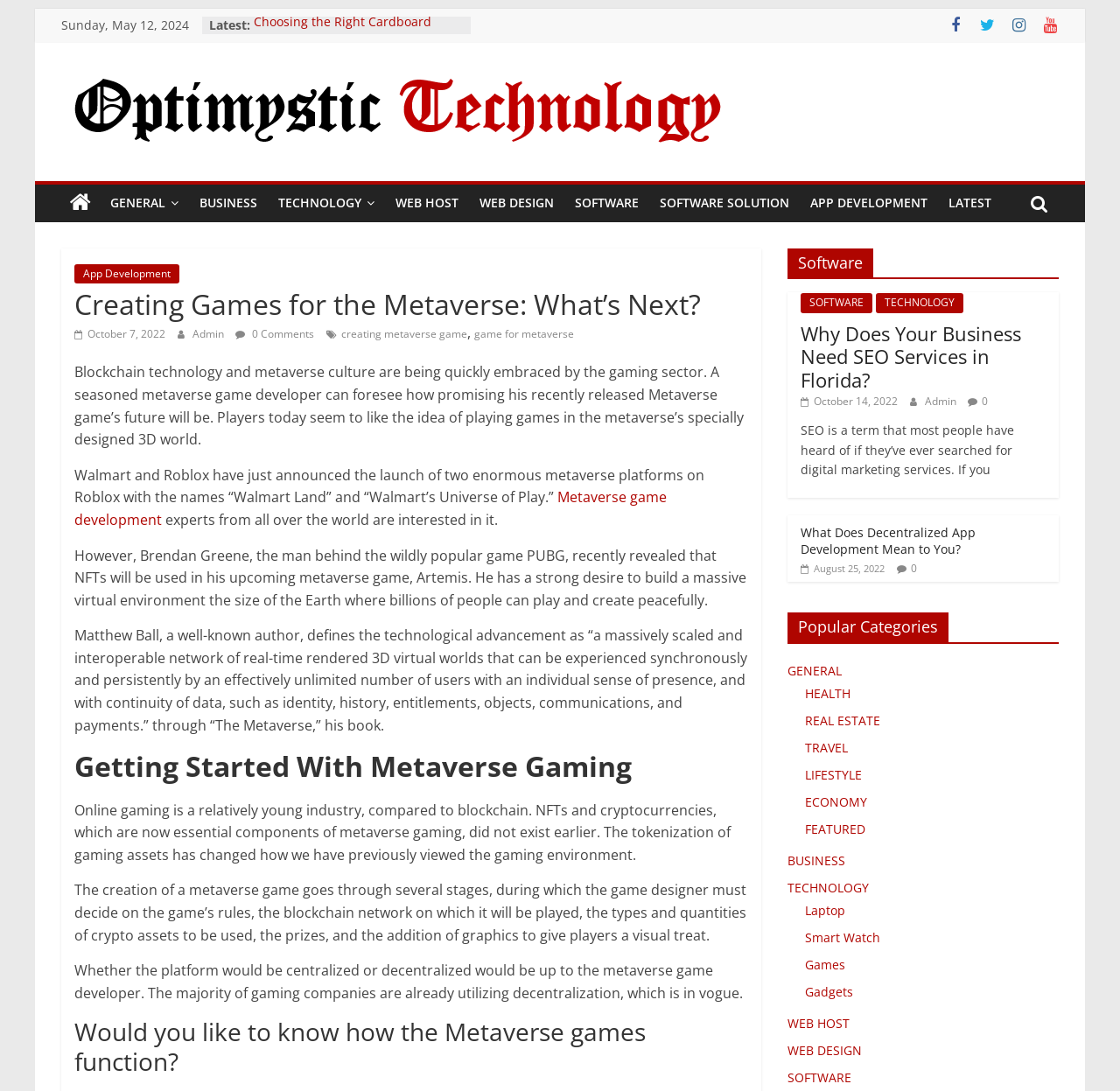Please identify the primary heading on the webpage and return its text.

Creating Games for the Metaverse: What’s Next?